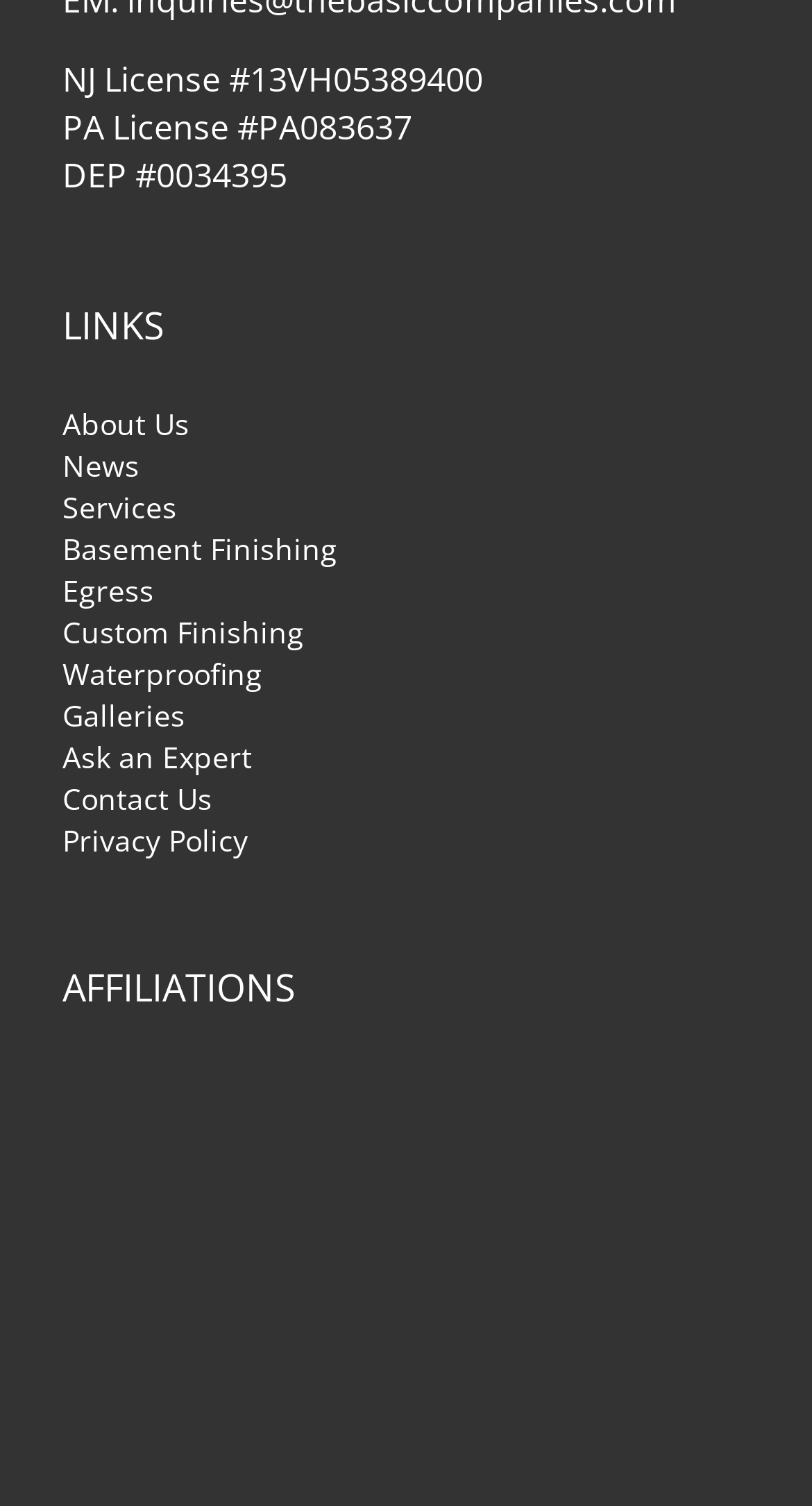Identify the bounding box of the HTML element described here: "Ask an Expert". Provide the coordinates as four float numbers between 0 and 1: [left, top, right, bottom].

[0.077, 0.49, 0.923, 0.517]